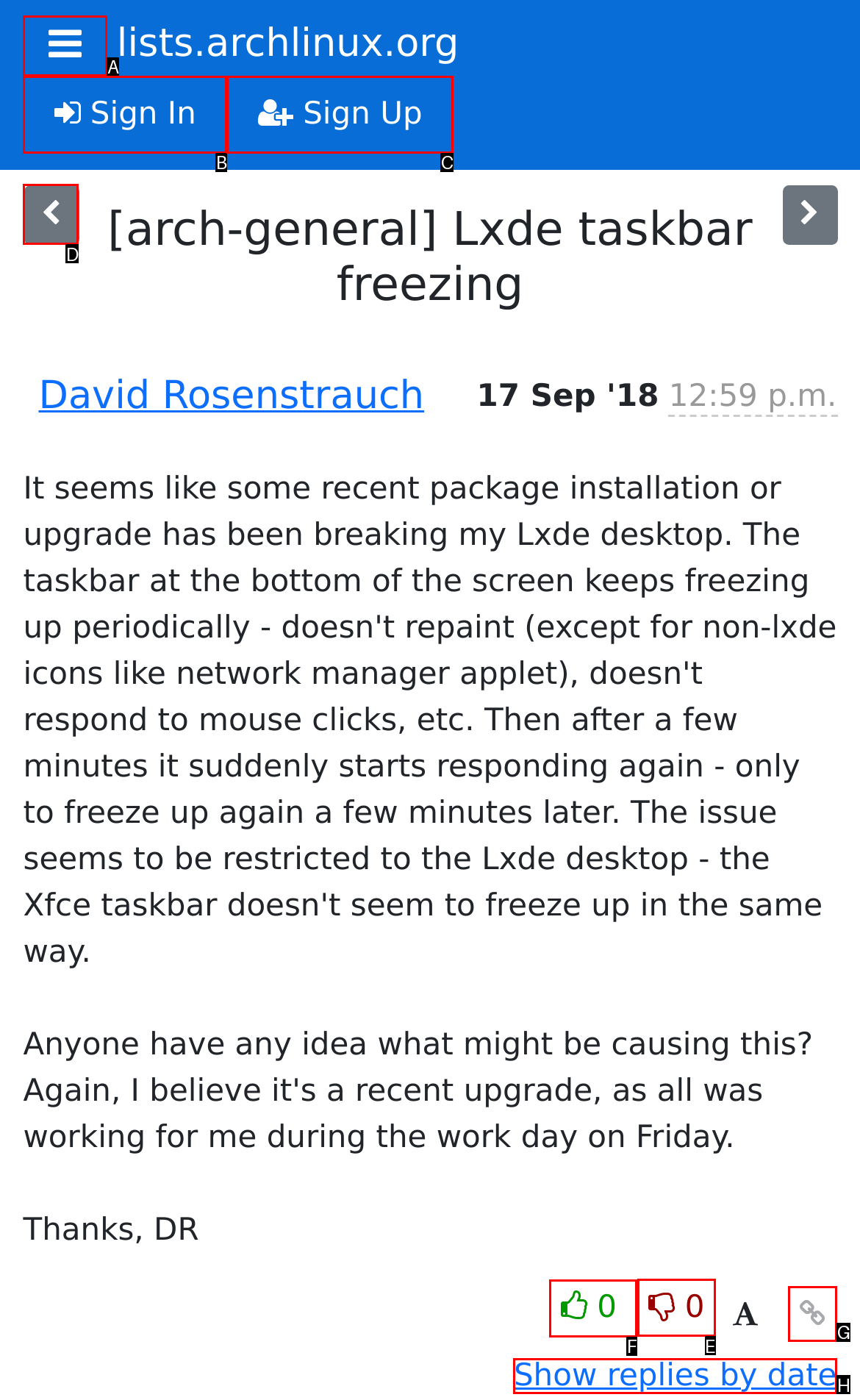Determine the letter of the UI element that you need to click to perform the task: View thread.
Provide your answer with the appropriate option's letter.

F